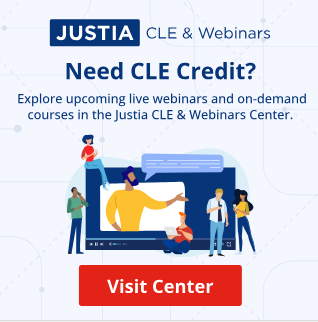Please give a concise answer to this question using a single word or phrase: 
What is the label on the red button?

Visit Center